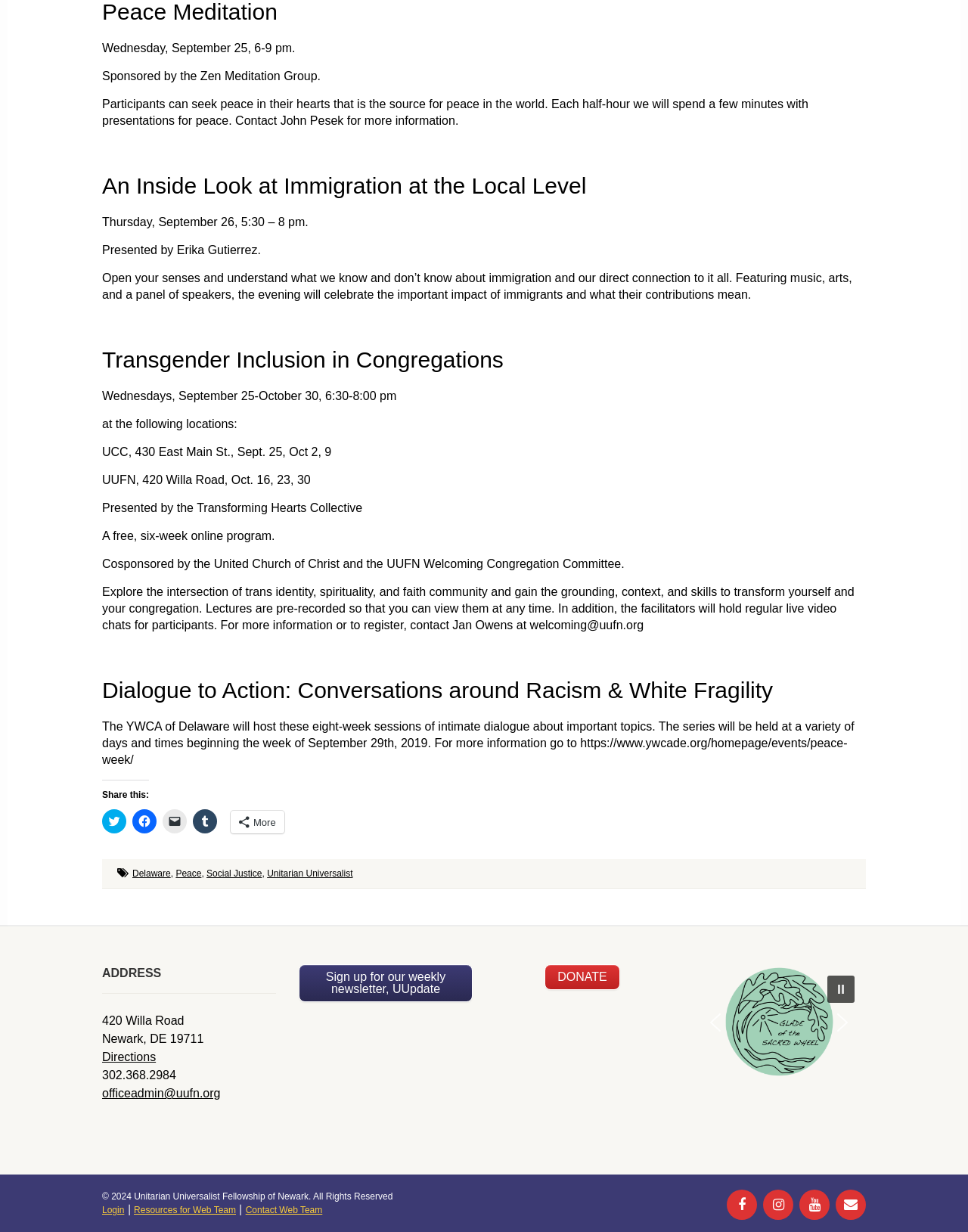Please determine the bounding box coordinates, formatted as (top-left x, top-left y, bottom-right x, bottom-right y), with all values as floating point numbers between 0 and 1. Identify the bounding box of the region described as: Glade of the Sacred Wheel

[0.715, 0.783, 0.895, 0.877]